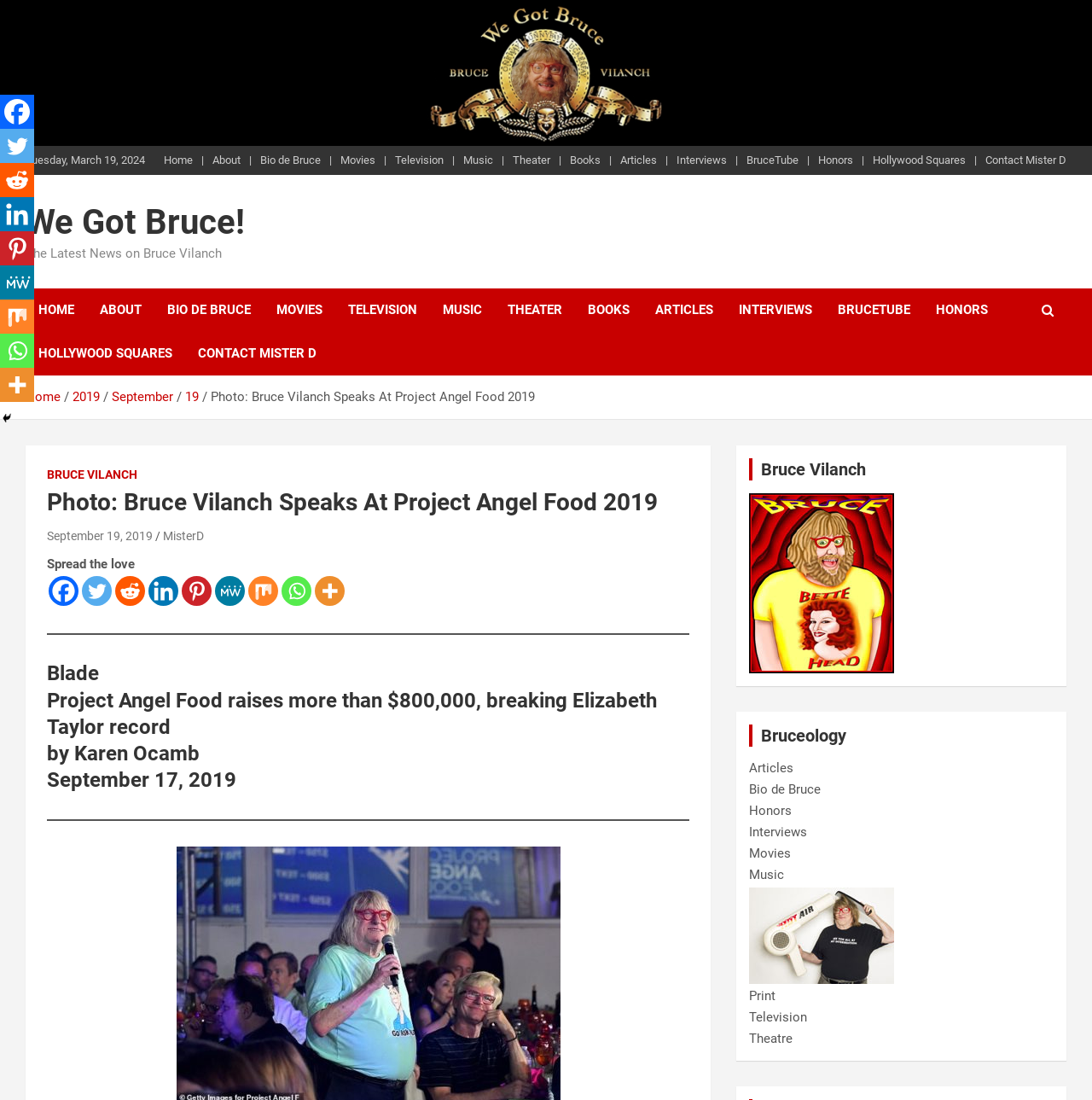Identify the main heading from the webpage and provide its text content.

Photo: Bruce Vilanch Speaks At Project Angel Food 2019